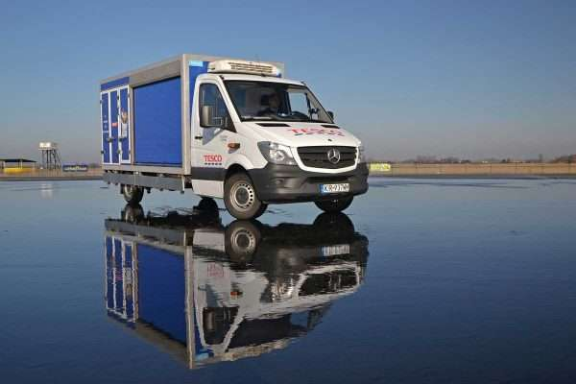What is the purpose of the bright blue side panels?
Can you provide an in-depth and detailed response to the question?

According to the caption, the bright blue side panels indicate a focus on maintaining optimal conditions for perishable items, suggesting that their purpose is to ensure the goods being transported are kept at the right temperature.